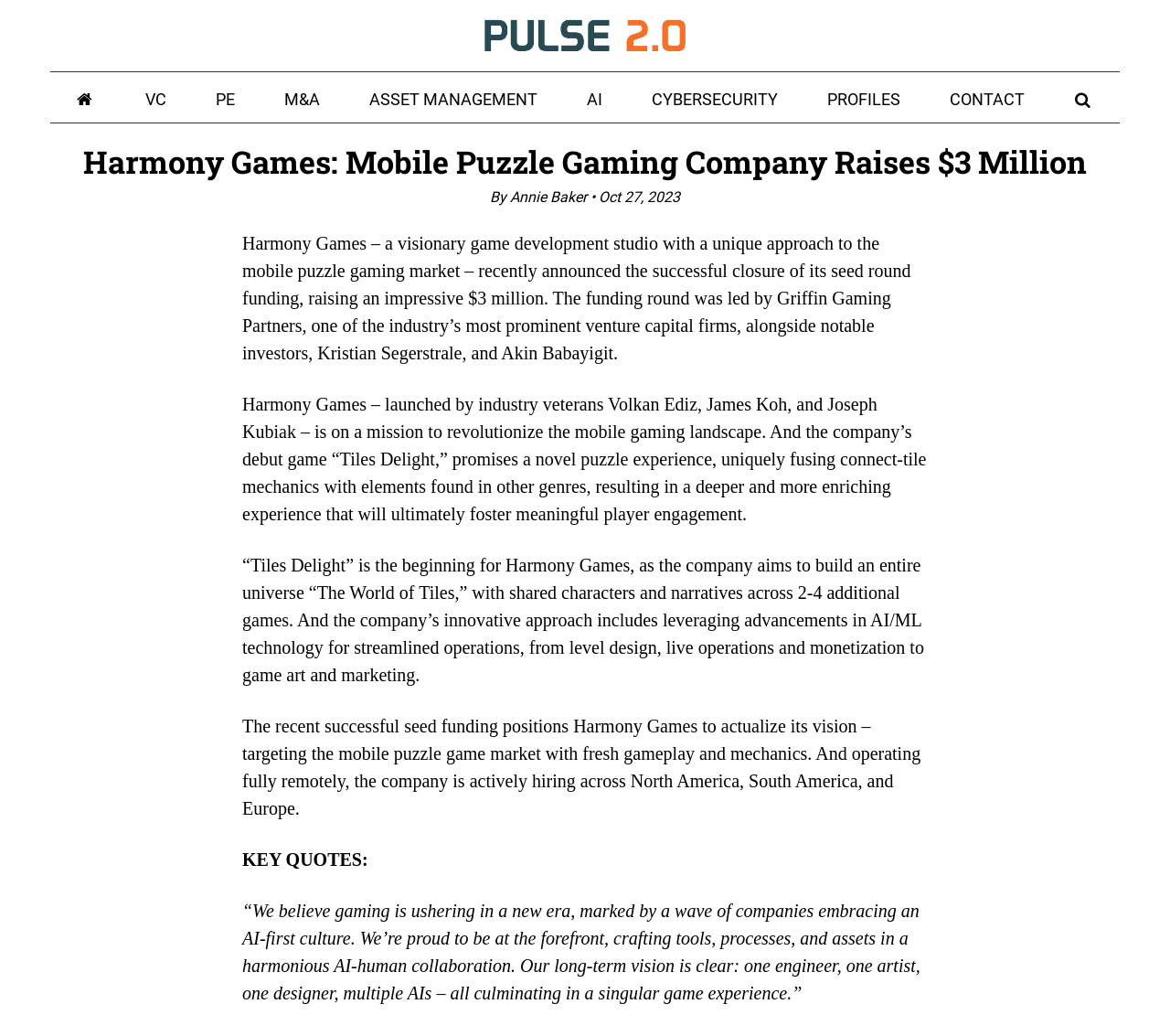Where is the company actively hiring?
Please provide a single word or phrase based on the screenshot.

North America, South America, and Europe